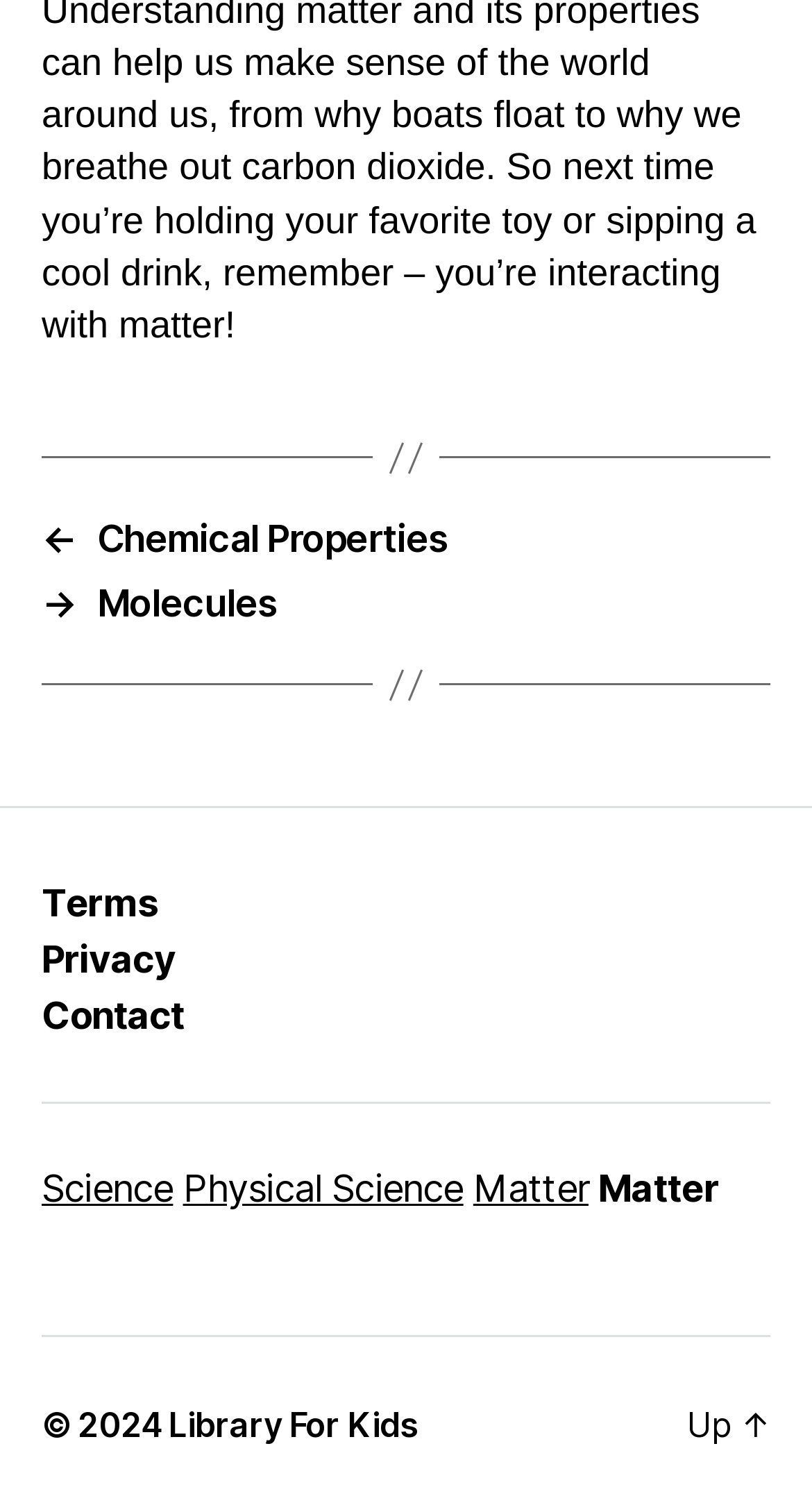How many links are in the navigation 'Post'? From the image, respond with a single word or brief phrase.

2